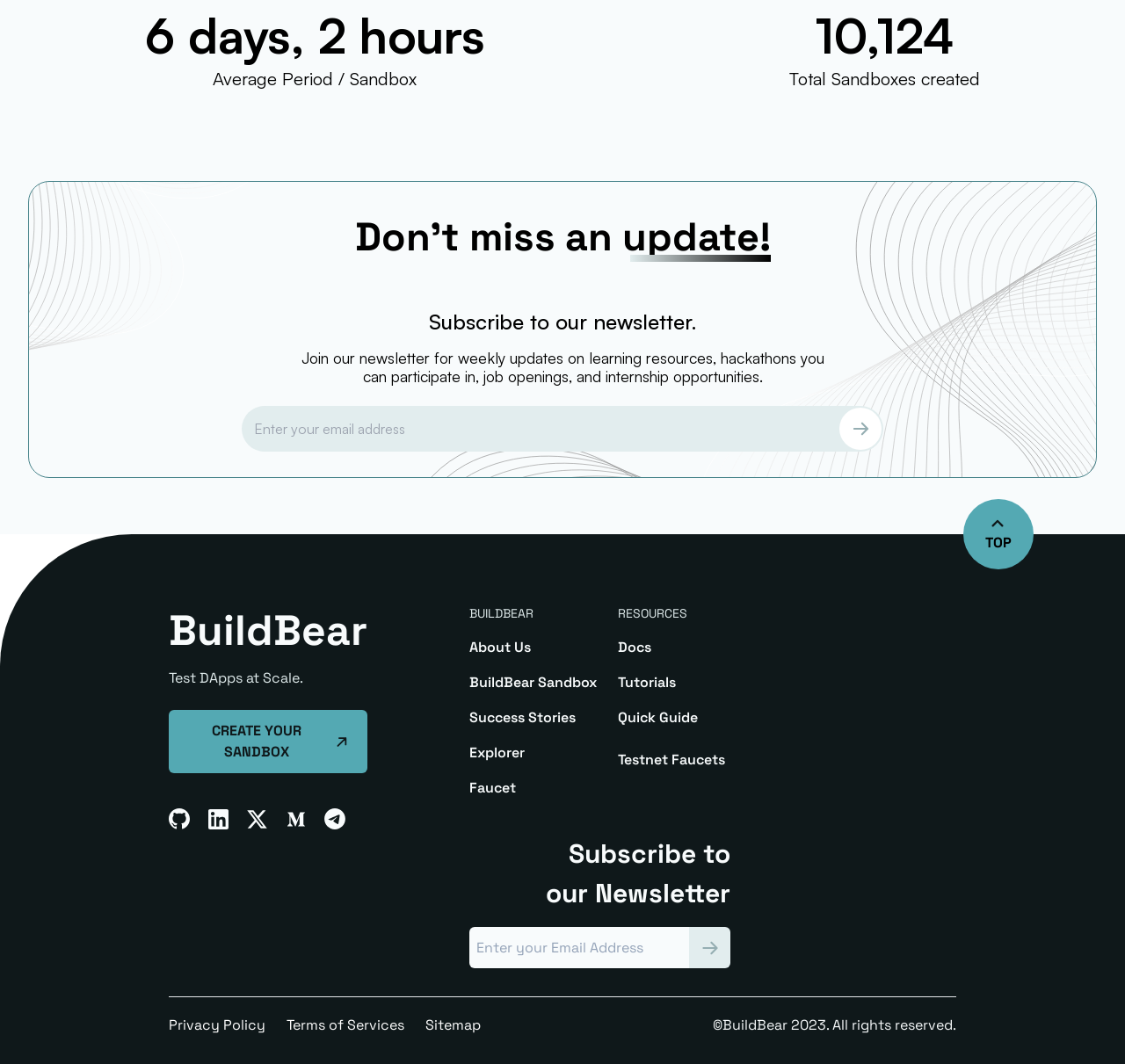What is the name of the platform?
Using the visual information, answer the question in a single word or phrase.

BuildBear